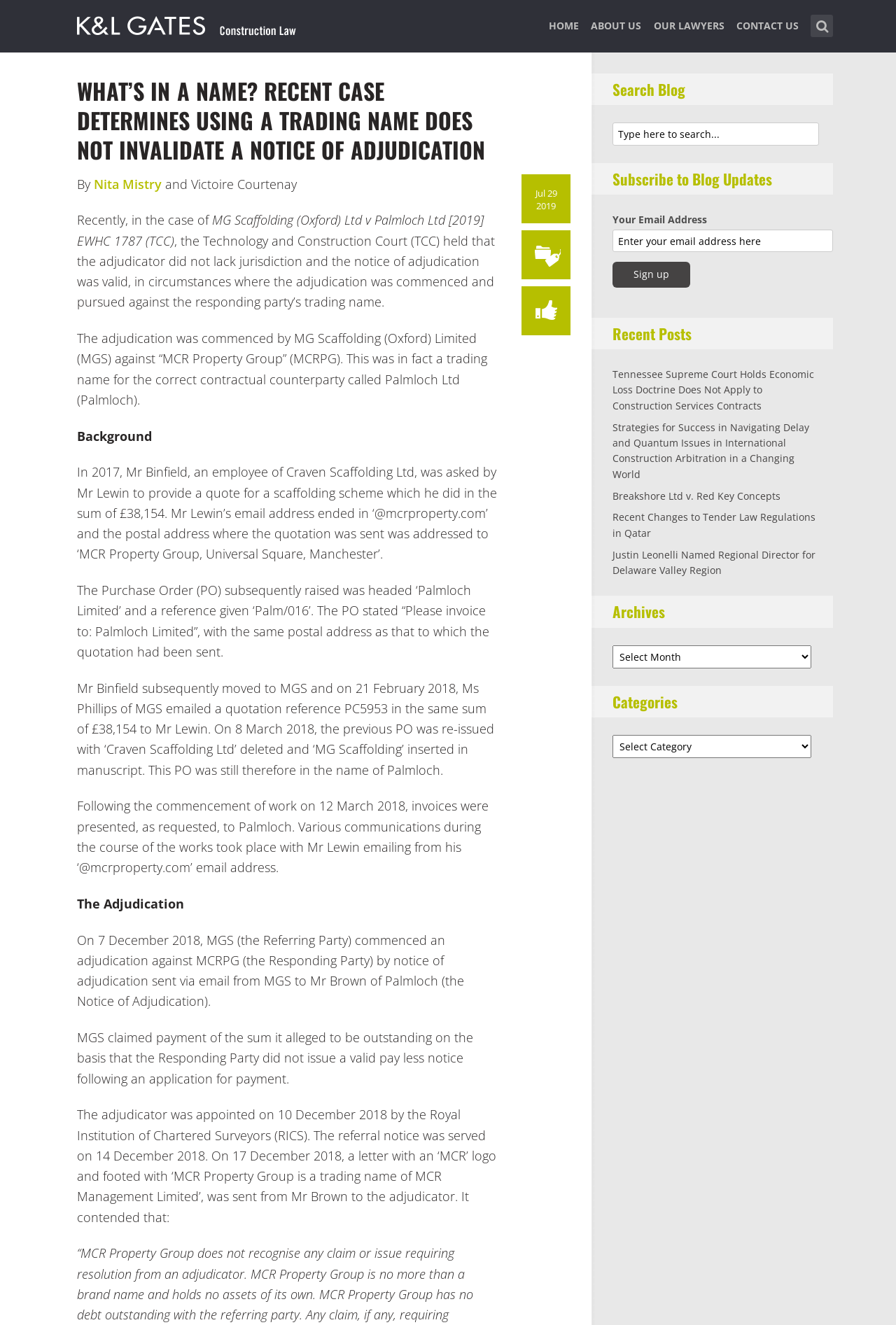Please identify the bounding box coordinates of the element's region that I should click in order to complete the following instruction: "Search for a blog post". The bounding box coordinates consist of four float numbers between 0 and 1, i.e., [left, top, right, bottom].

[0.905, 0.011, 0.93, 0.028]